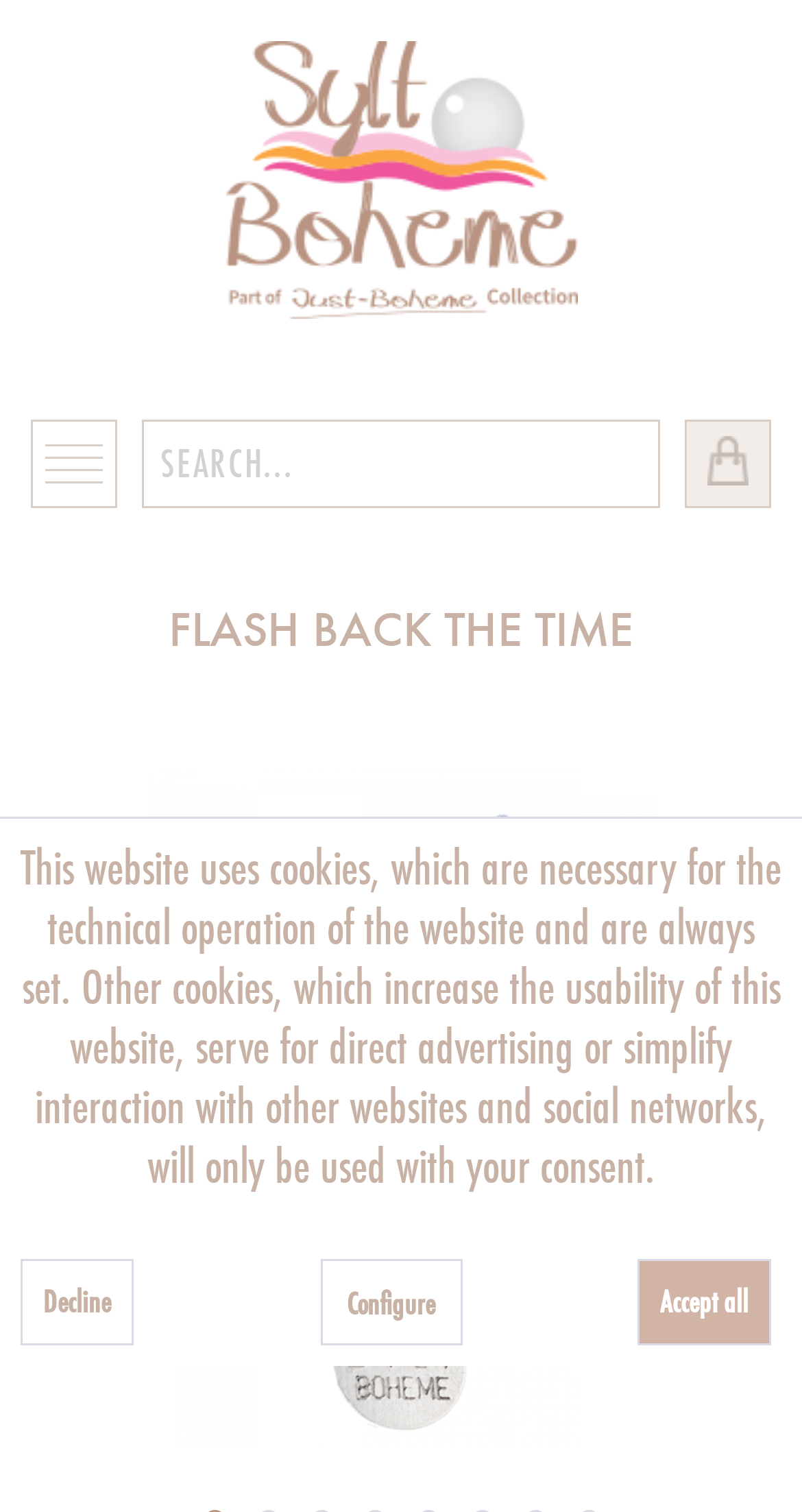Summarize the webpage with intricate details.

This webpage is about a product called "Flash Back The Time Armband" from a brand called "Sylt Boheme". At the top of the page, there is a horizontal menu bar with three menu items: one for navigation, one with a search box, and one for a basket. The basket menu item has an icon of a basket. Below the menu bar, there is a link to switch to the homepage, accompanied by an image of the brand's logo.

The main content of the page is divided into two sections. The top section has a large heading that reads "FLASH BACK THE TIME" and an image of the product, which takes up most of the section. The image is positioned slightly above the center of the page.

The bottom section of the page has a notice about the website's use of cookies. The notice is a block of text that explains the different types of cookies used and their purposes. Below the notice, there are three links: "Decline", "Accept all", and "Configure", which allow users to manage their cookie preferences. The links are aligned horizontally and are positioned near the bottom of the page.